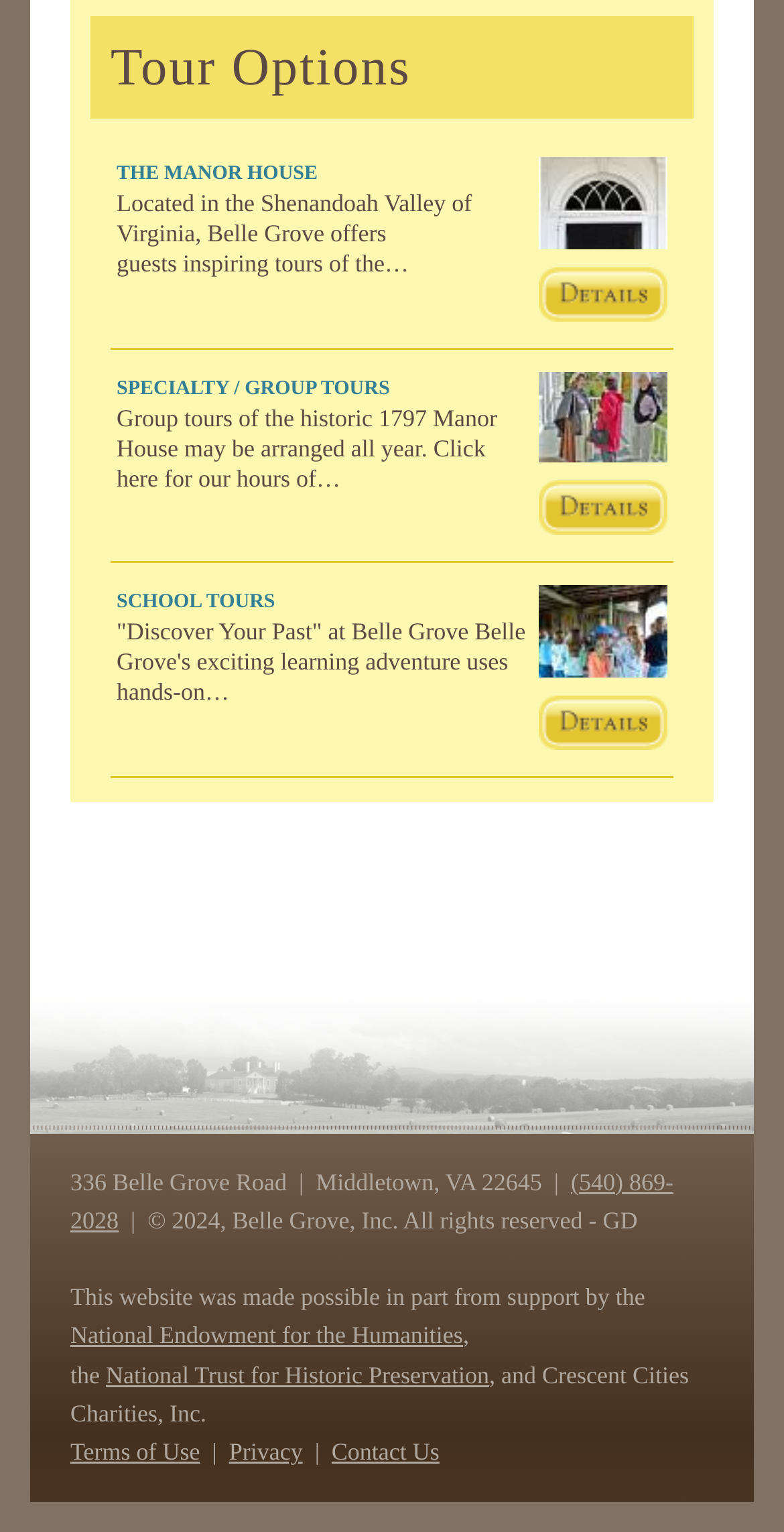Identify the bounding box coordinates for the region of the element that should be clicked to carry out the instruction: "call (540) 869-2028". The bounding box coordinates should be four float numbers between 0 and 1, i.e., [left, top, right, bottom].

[0.09, 0.762, 0.859, 0.806]